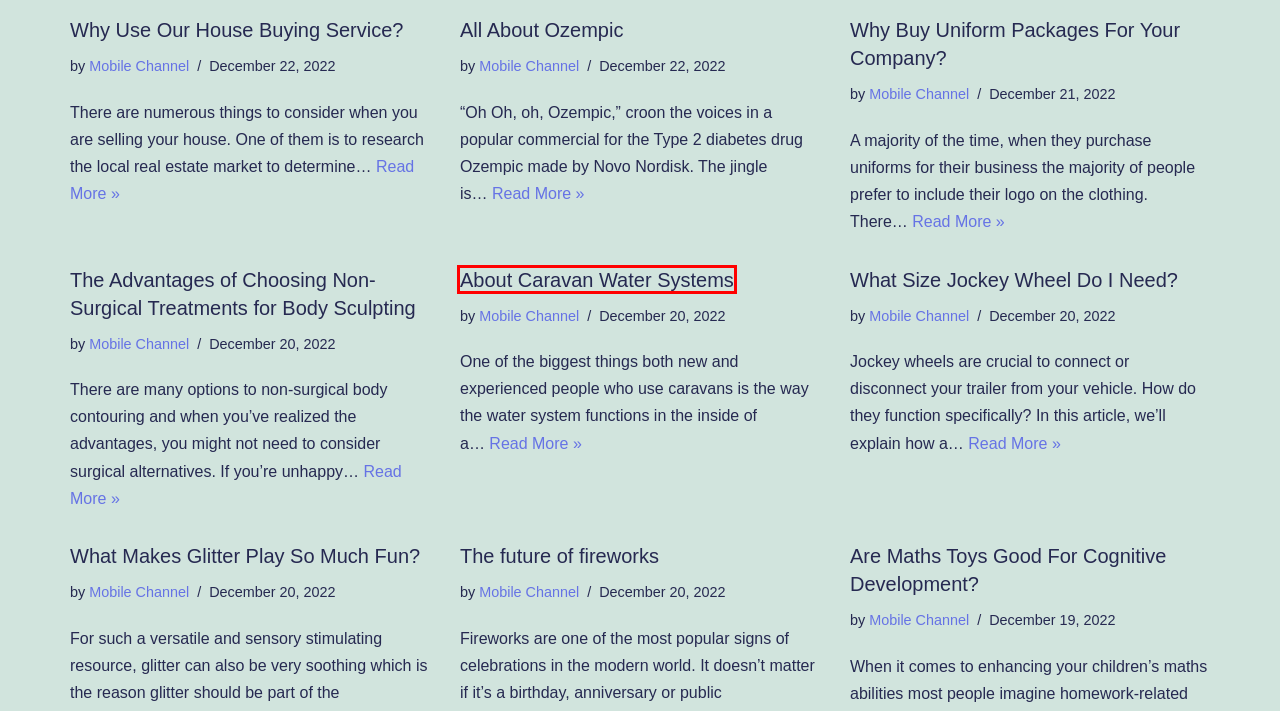Given a webpage screenshot with a red bounding box around a particular element, identify the best description of the new webpage that will appear after clicking on the element inside the red bounding box. Here are the candidates:
A. The Advantages of Choosing Non-Surgical Treatments for Body Sculpting - Mobile Channel Network
B. Why Buy Uniform Packages For Your Company? - Mobile Channel Network
C. Why Use Our House Buying Service? - Mobile Channel Network
D. What Size Jockey Wheel Do I Need? - Mobile Channel Network
E. About Caravan Water Systems - Mobile Channel Network
F. What Makes Glitter Play So Much Fun? - Mobile Channel Network
G. The future of fireworks - Mobile Channel Network
H. All About Ozempic - Mobile Channel Network

E